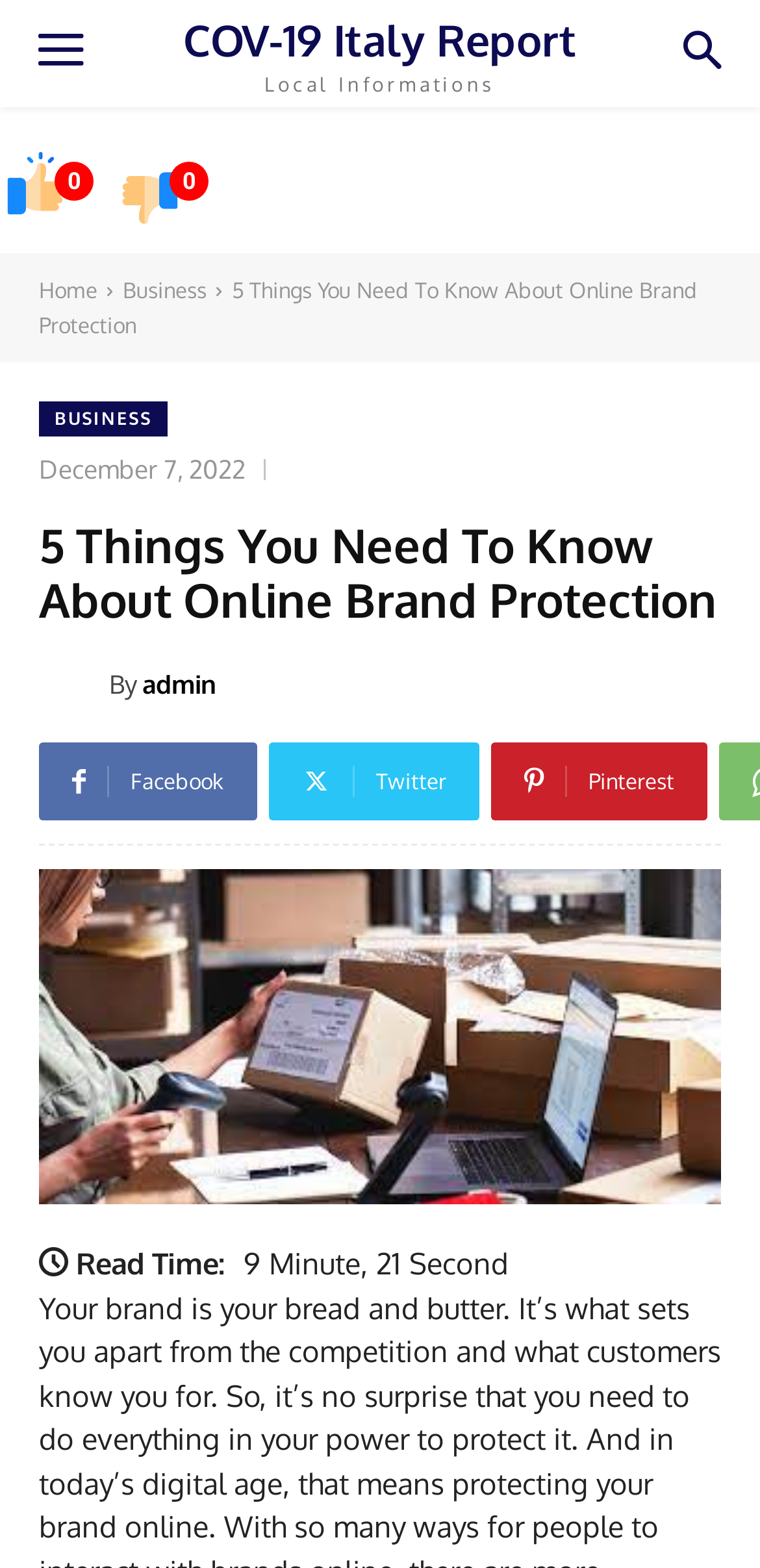What is the date of the blog post?
Based on the visual, give a brief answer using one word or a short phrase.

December 7, 2022